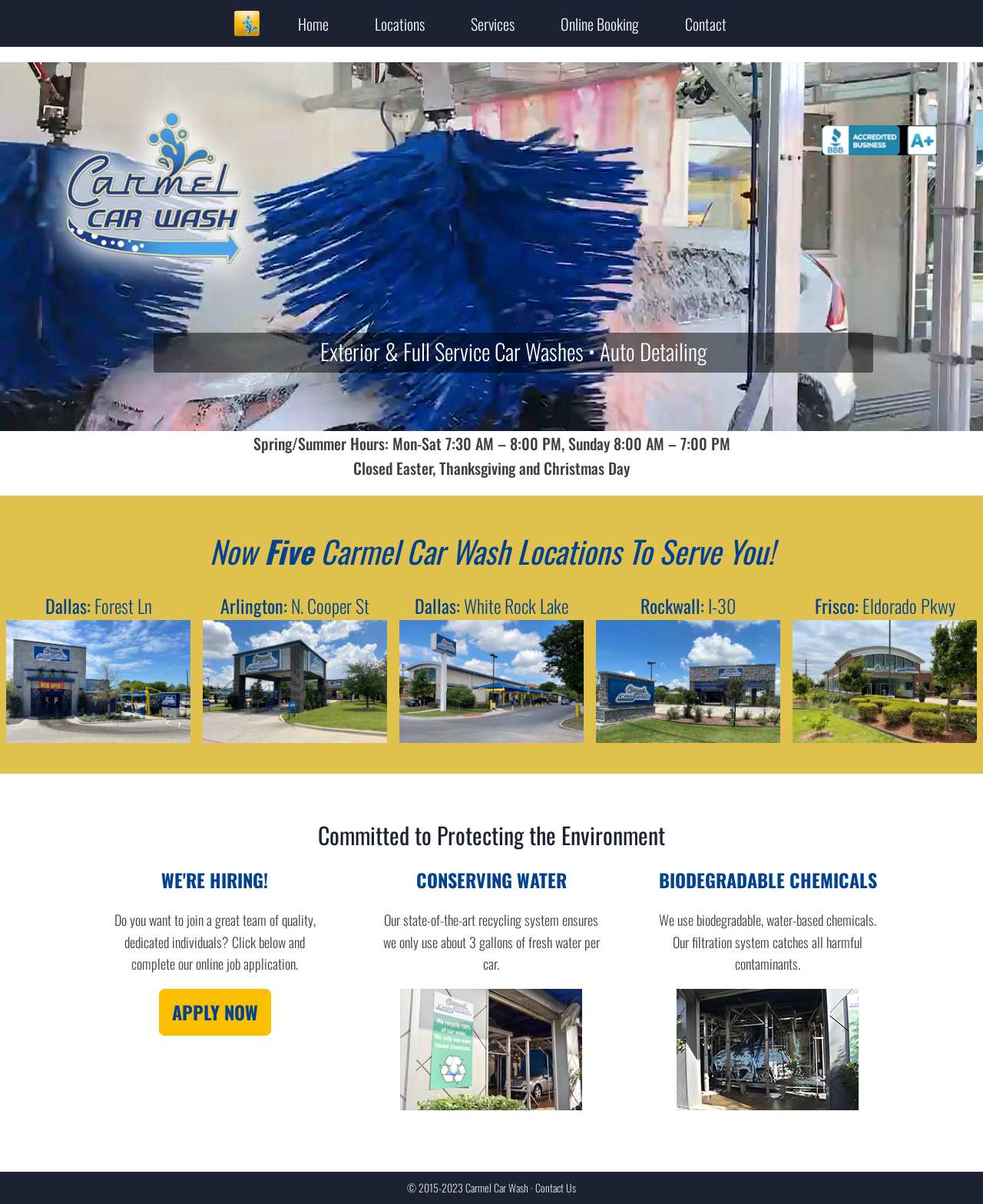Please identify the bounding box coordinates of the clickable element to fulfill the following instruction: "Apply for a job". The coordinates should be four float numbers between 0 and 1, i.e., [left, top, right, bottom].

[0.162, 0.821, 0.276, 0.86]